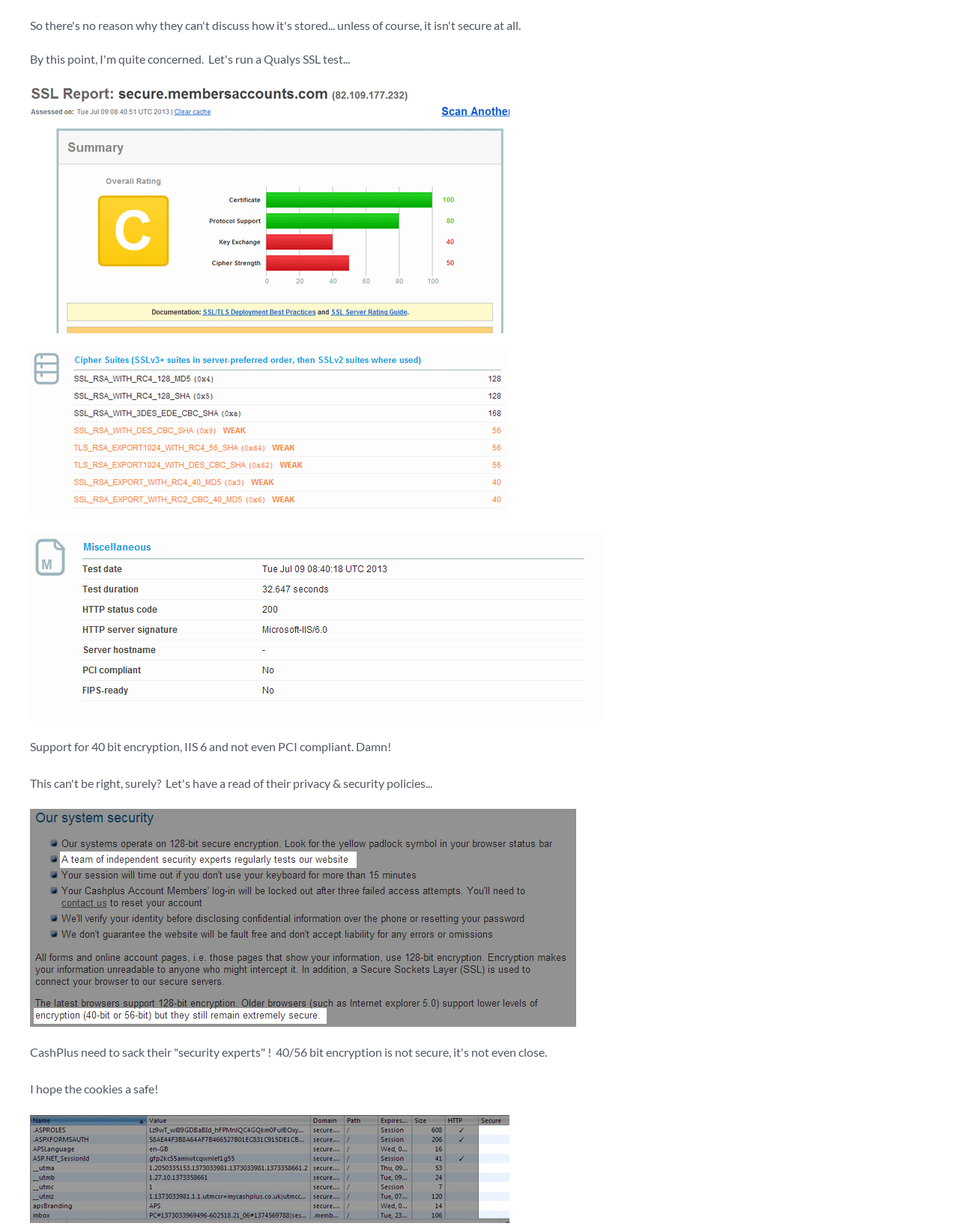Provide a short, one-word or phrase answer to the question below:
What is the theme of the comments on this webpage?

Security criticism